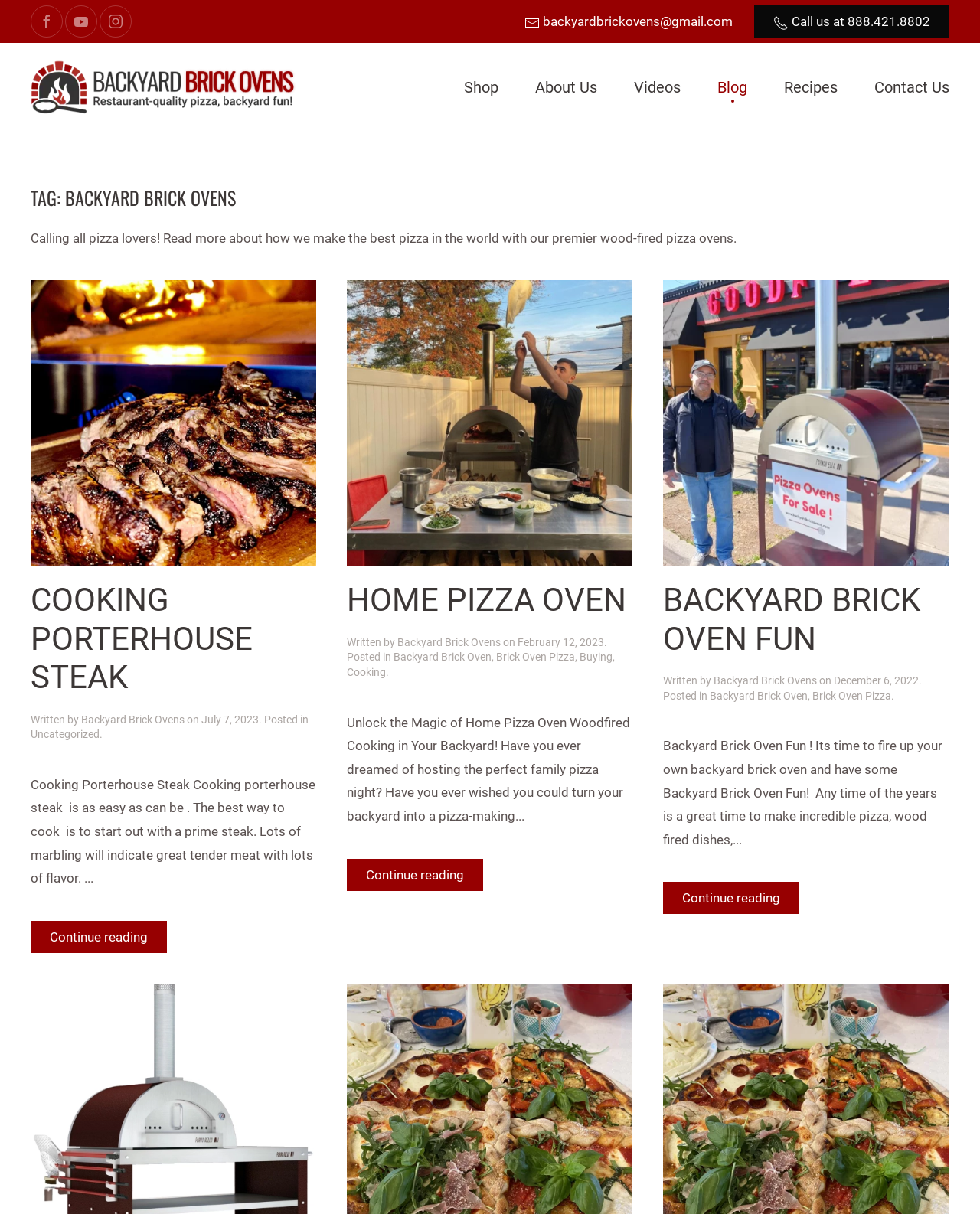Identify the bounding box coordinates of the region that needs to be clicked to carry out this instruction: "Read more about 'COOKING PORTERHOUSE STEAK'". Provide these coordinates as four float numbers ranging from 0 to 1, i.e., [left, top, right, bottom].

[0.031, 0.479, 0.323, 0.574]